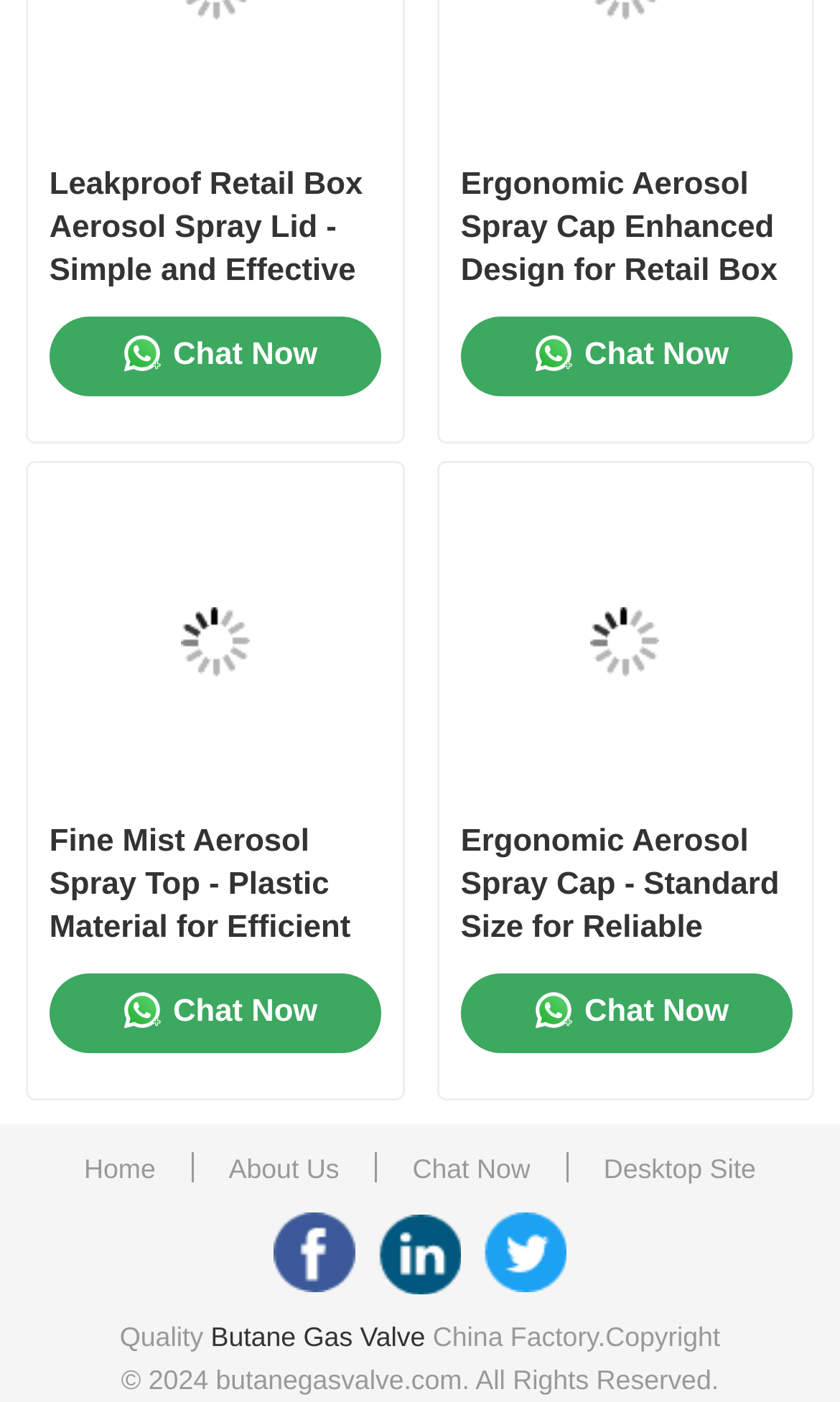What is the material of the 'Fine Mist Aerosol Spray Top'?
Give a one-word or short phrase answer based on the image.

Plastic